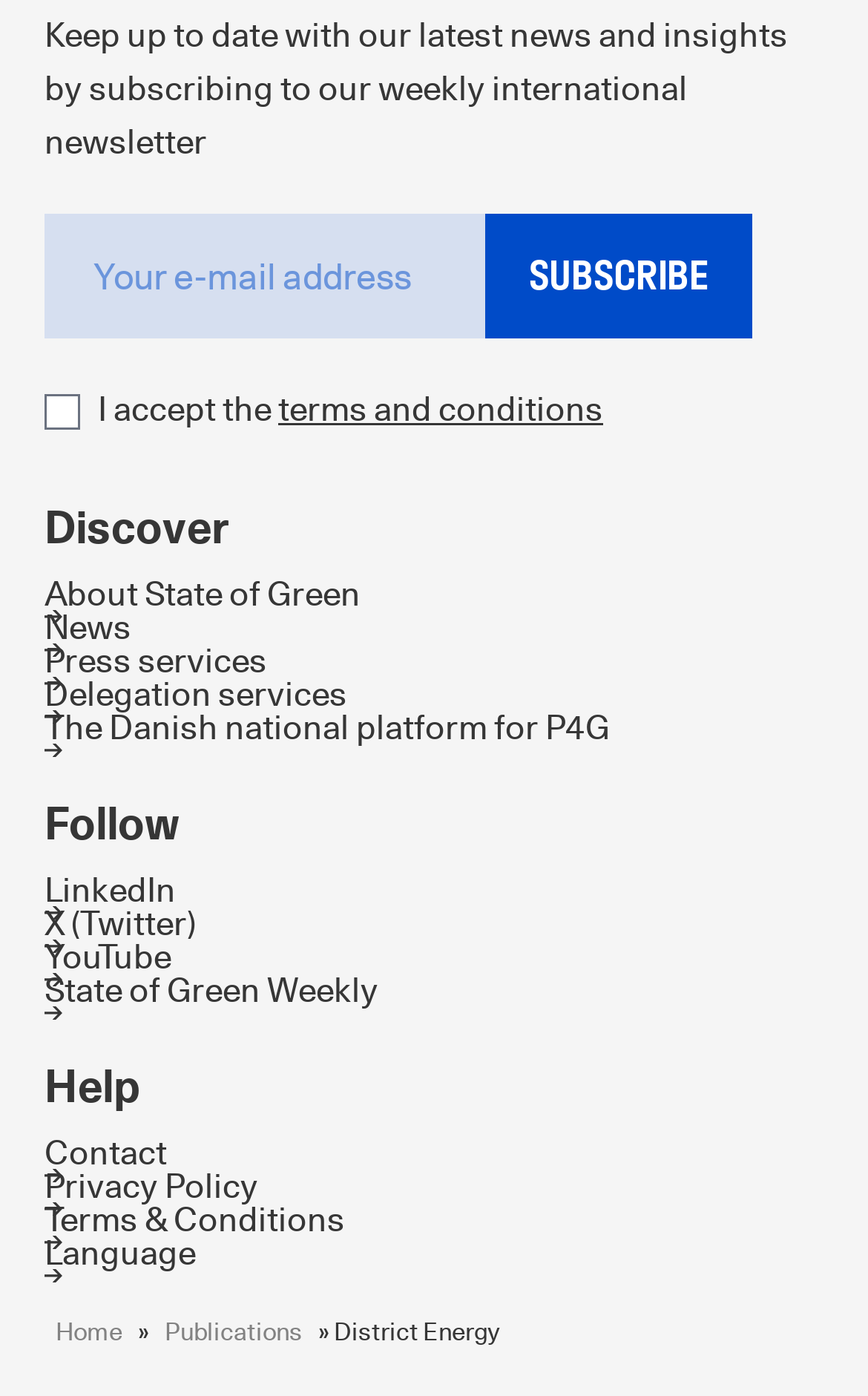Determine the coordinates of the bounding box that should be clicked to complete the instruction: "Read terms and conditions". The coordinates should be represented by four float numbers between 0 and 1: [left, top, right, bottom].

[0.321, 0.275, 0.695, 0.309]